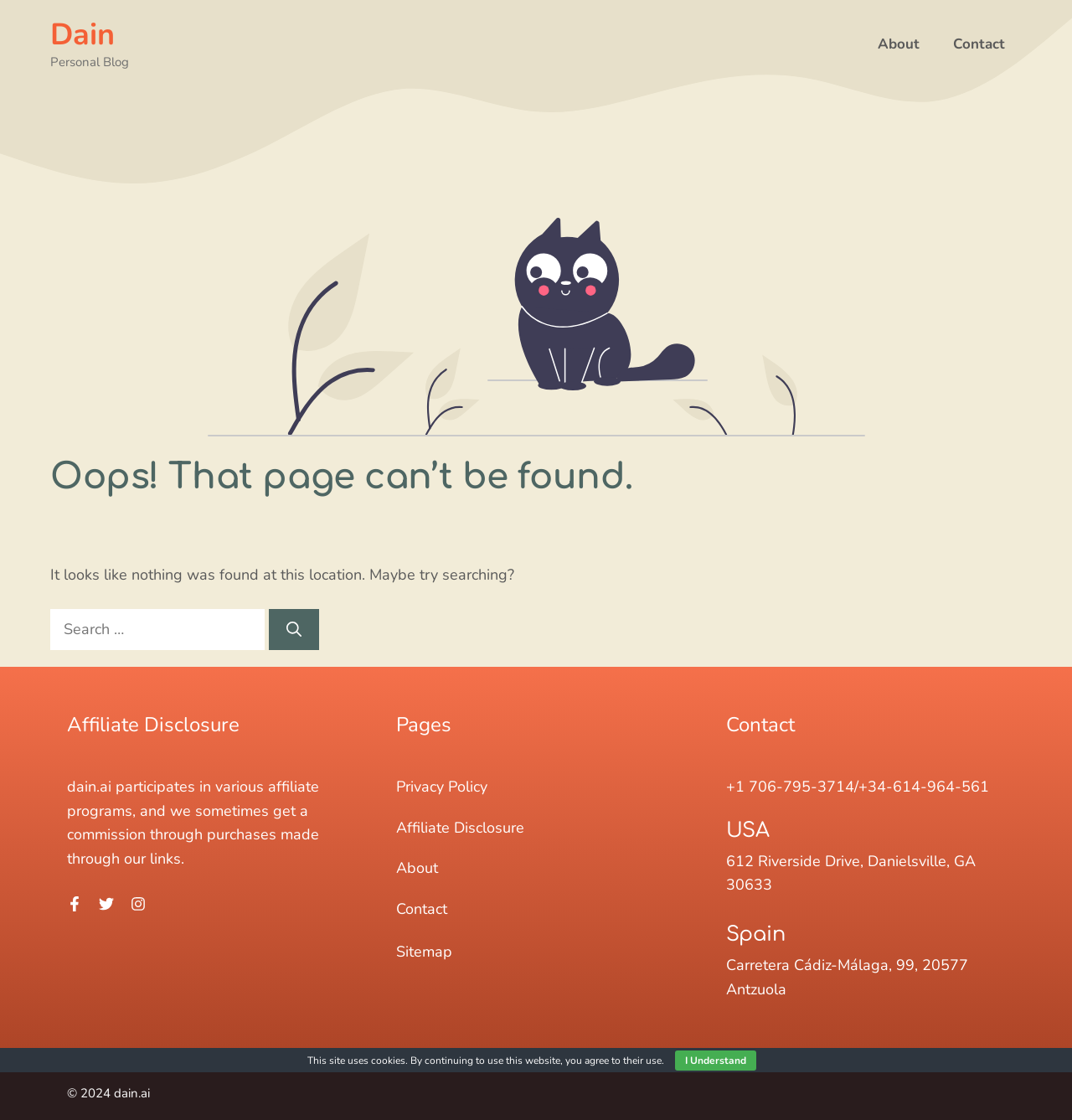Using the format (top-left x, top-left y, bottom-right x, bottom-right y), provide the bounding box coordinates for the described UI element. All values should be floating point numbers between 0 and 1: Privacy Policy

[0.37, 0.693, 0.455, 0.711]